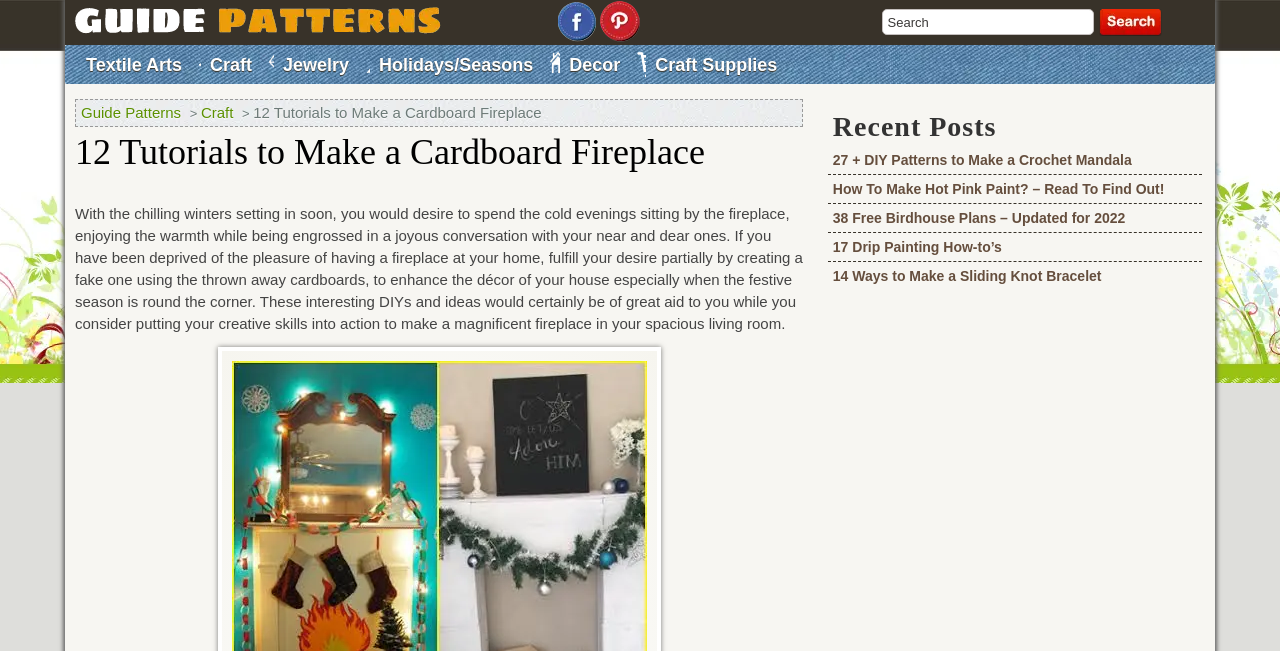Answer the question with a brief word or phrase:
What is the category of the link 'Craft Supplies'?

Holidays/Seasons